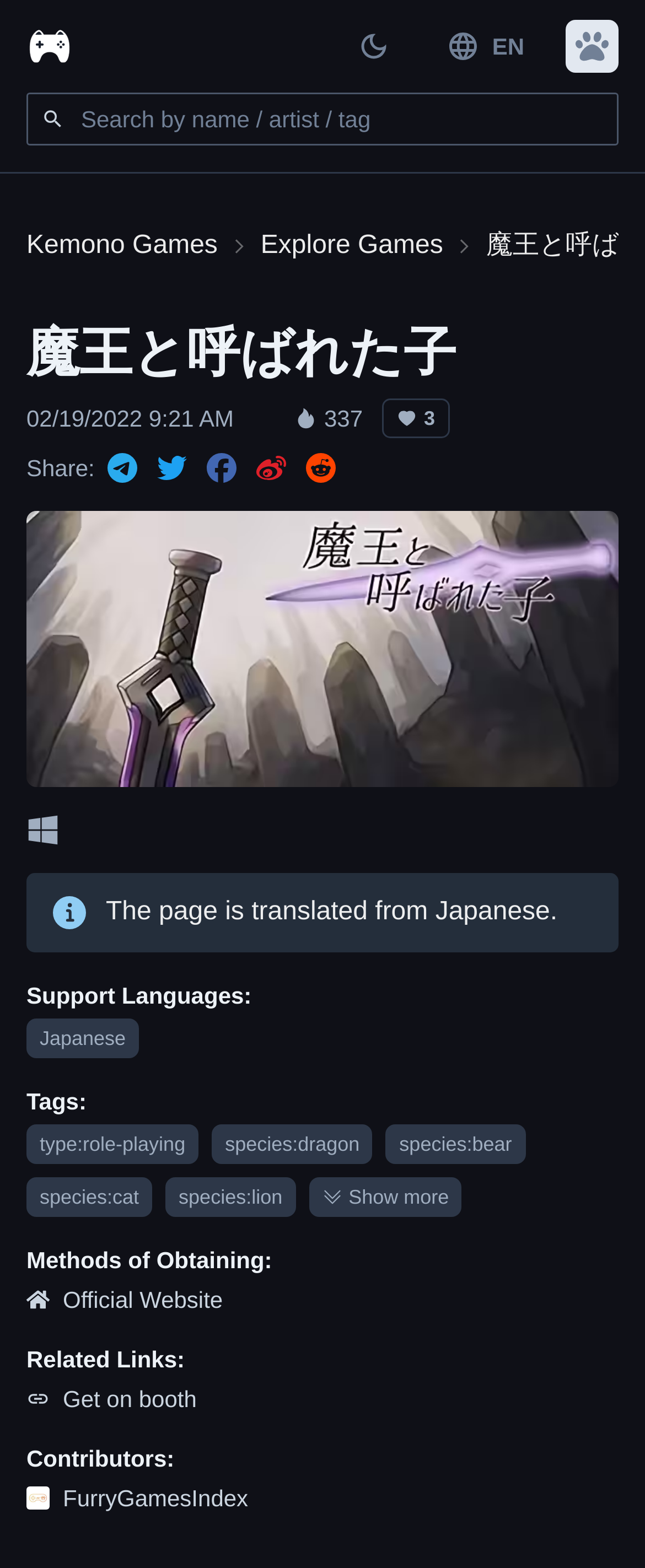Locate the bounding box coordinates of the segment that needs to be clicked to meet this instruction: "Share on social media".

[0.167, 0.288, 0.213, 0.309]